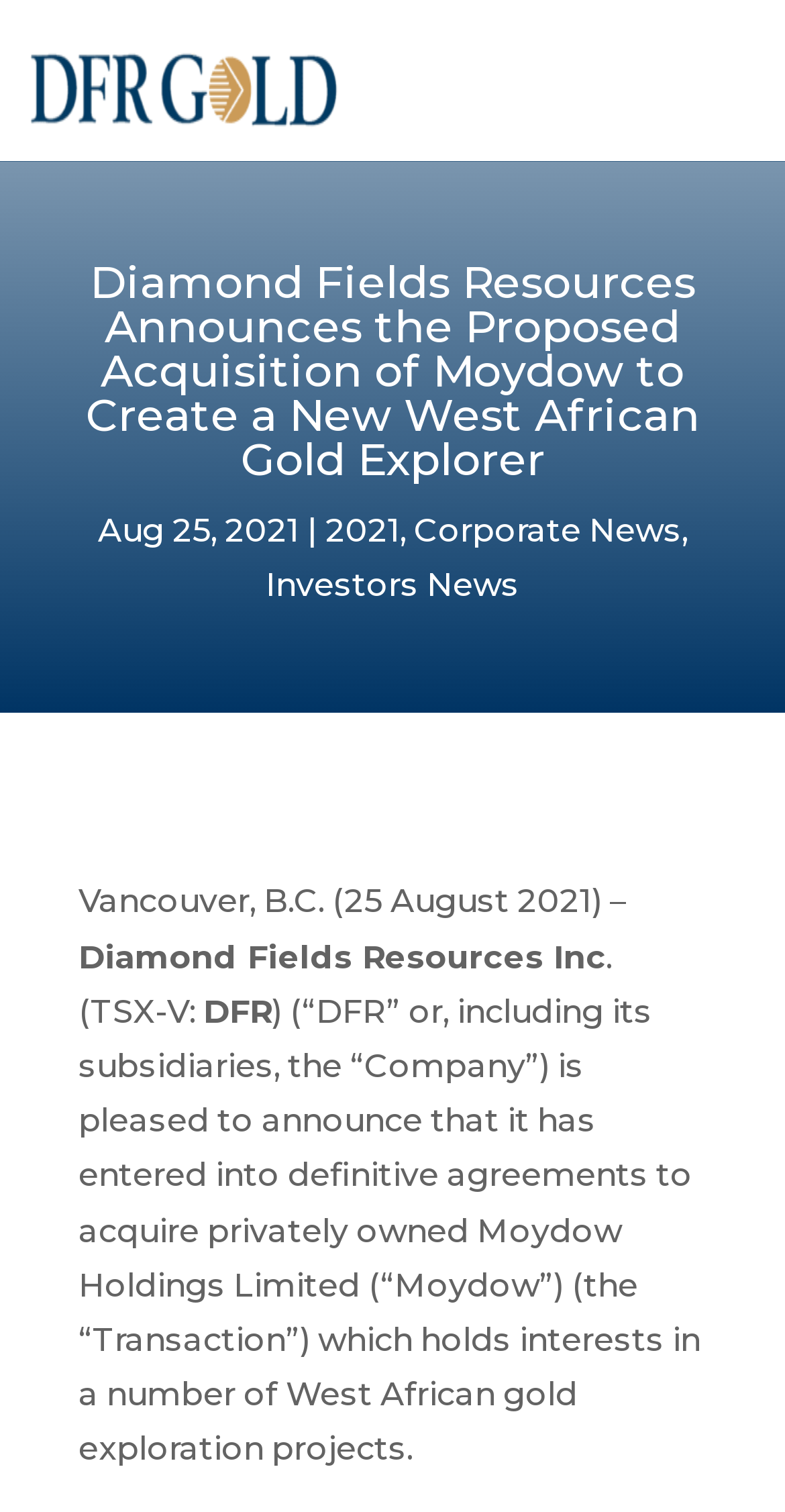What is the ticker symbol of the company?
Please elaborate on the answer to the question with detailed information.

I found the ticker symbol of the company by looking at the StaticText element with the content 'DFR' which is located next to the company name.